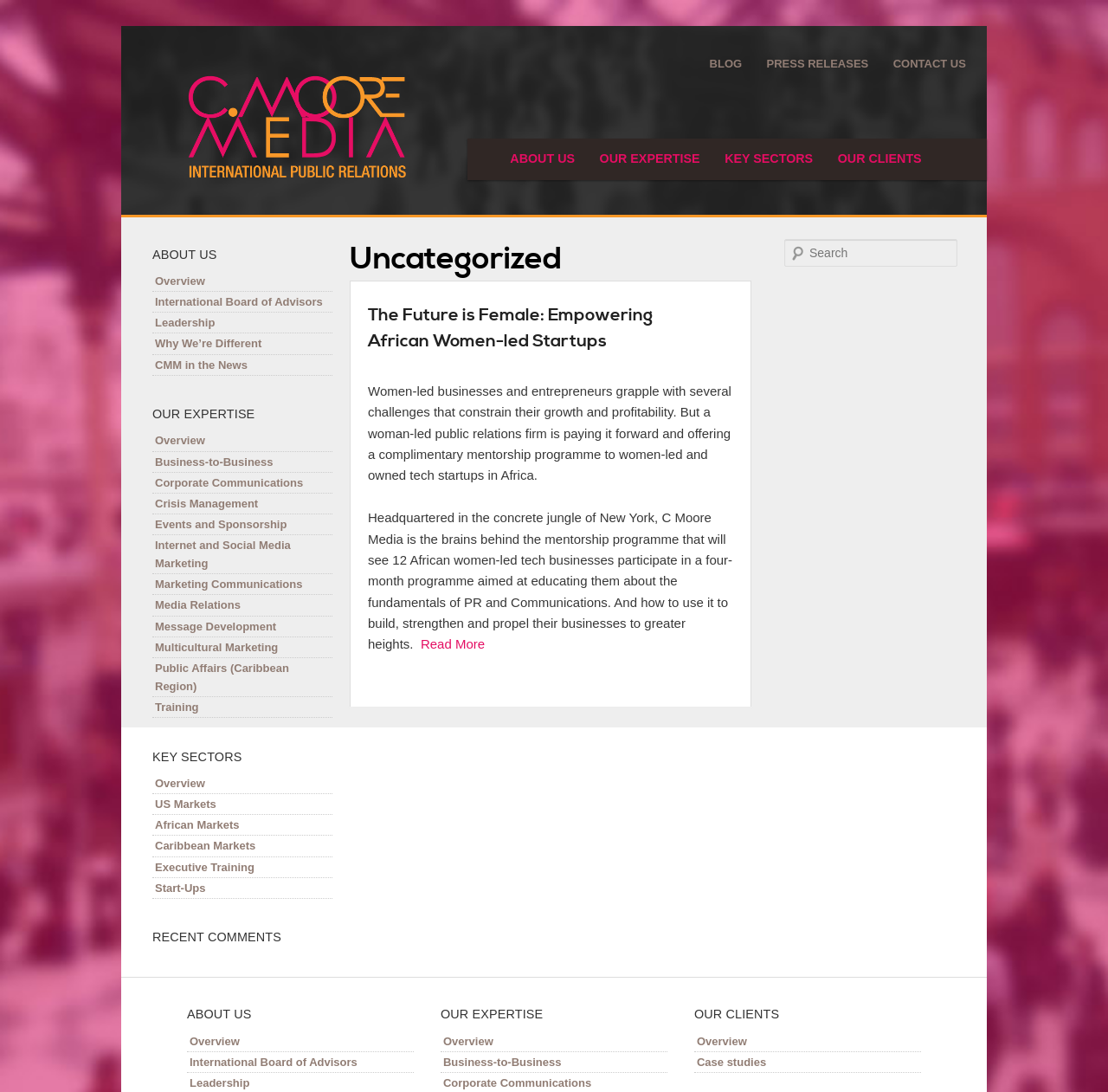Please indicate the bounding box coordinates of the element's region to be clicked to achieve the instruction: "Read more about 'The Future is Female' article". Provide the coordinates as four float numbers between 0 and 1, i.e., [left, top, right, bottom].

[0.38, 0.583, 0.438, 0.597]